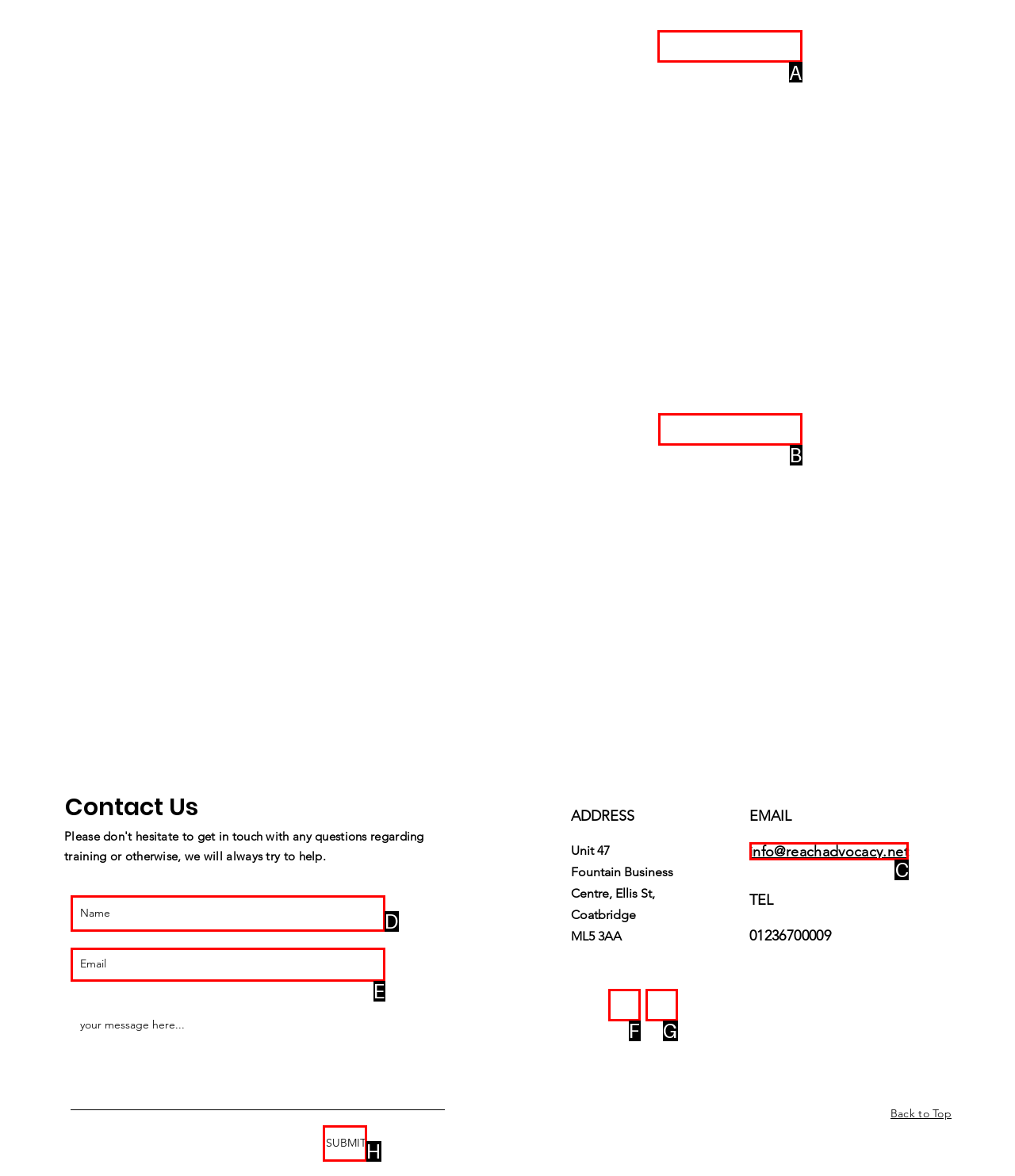Select the appropriate HTML element to click for the following task: Click the 'READ THE REPORT HERE' link
Answer with the letter of the selected option from the given choices directly.

A